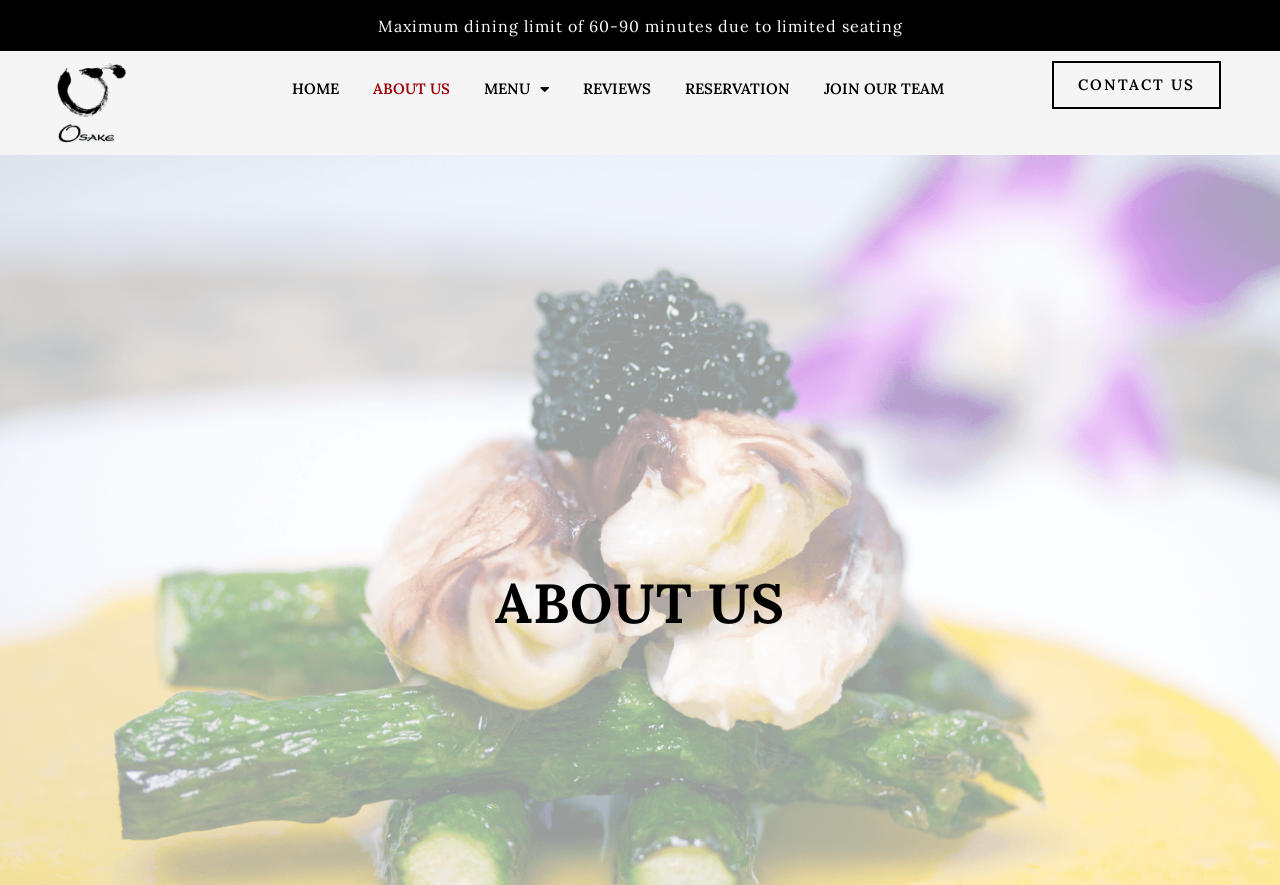Based on the provided description, "Menu", find the bounding box of the corresponding UI element in the screenshot.

[0.364, 0.069, 0.442, 0.132]